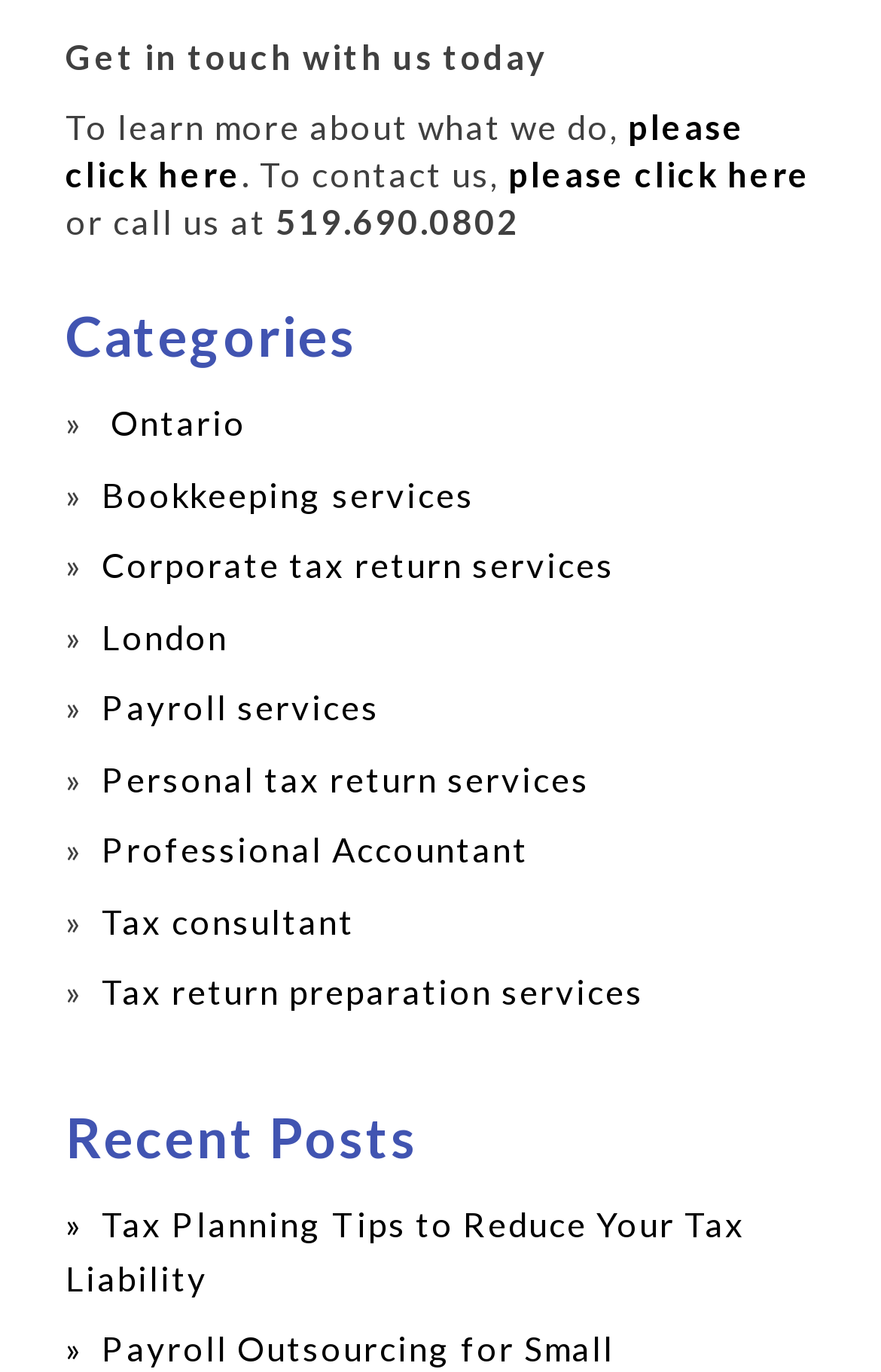Determine the bounding box coordinates for the HTML element mentioned in the following description: "London". The coordinates should be a list of four floats ranging from 0 to 1, represented as [left, top, right, bottom].

[0.116, 0.449, 0.259, 0.478]